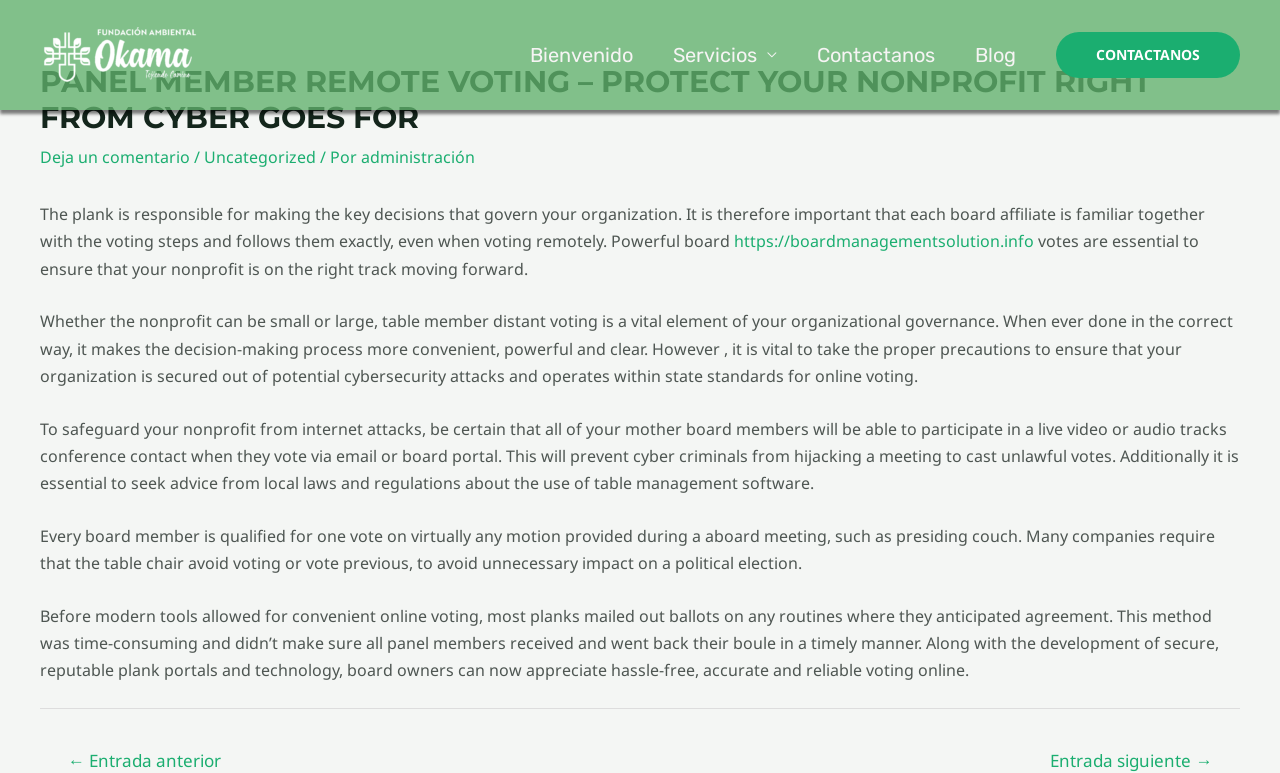Locate the bounding box coordinates of the area where you should click to accomplish the instruction: "view September 2020 archives".

None